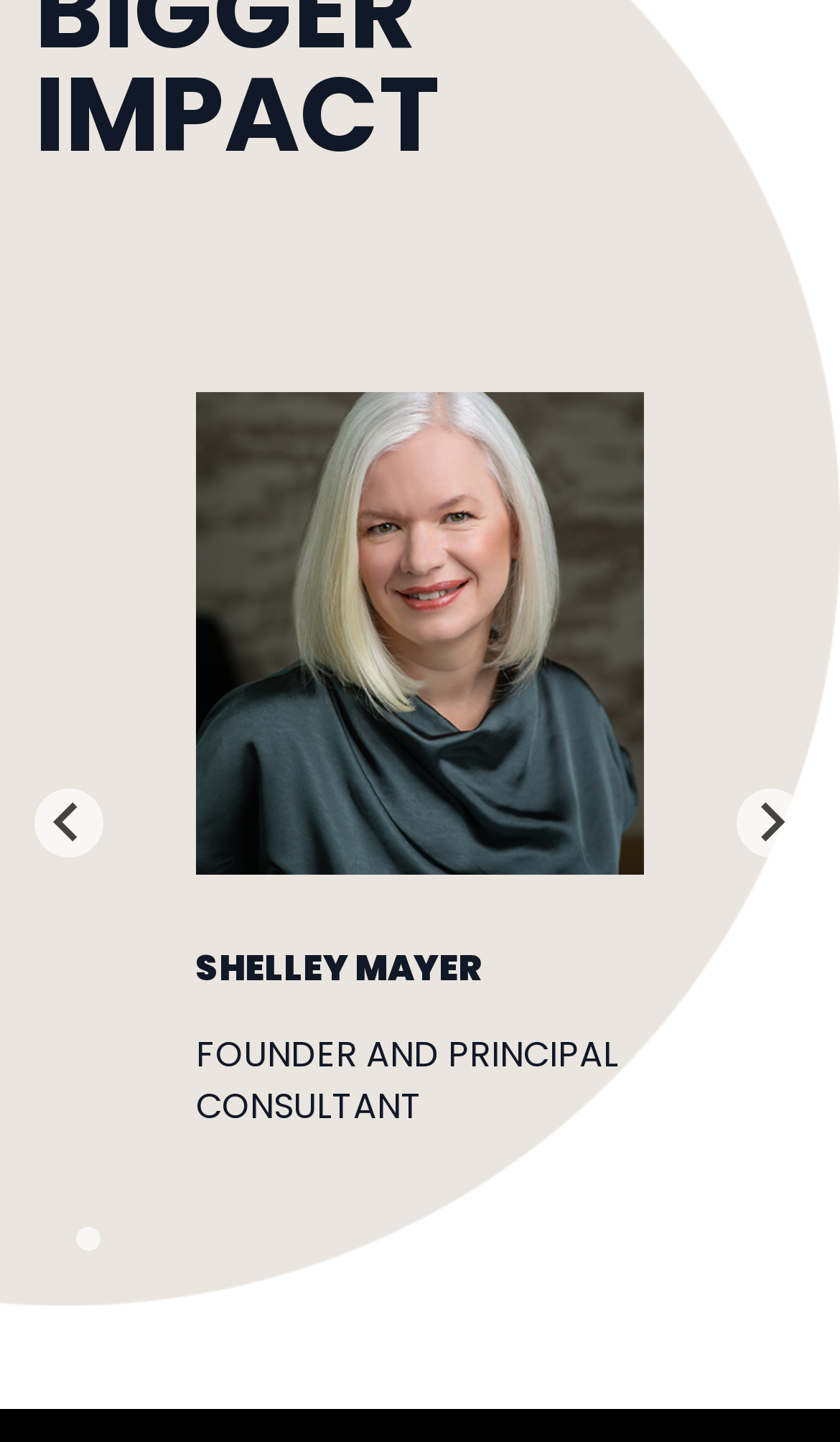Please identify the bounding box coordinates of the area that needs to be clicked to fulfill the following instruction: "Next slide."

[0.877, 0.547, 0.959, 0.595]